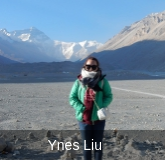What is the terrain of the mountains?
Your answer should be a single word or phrase derived from the screenshot.

Rugged